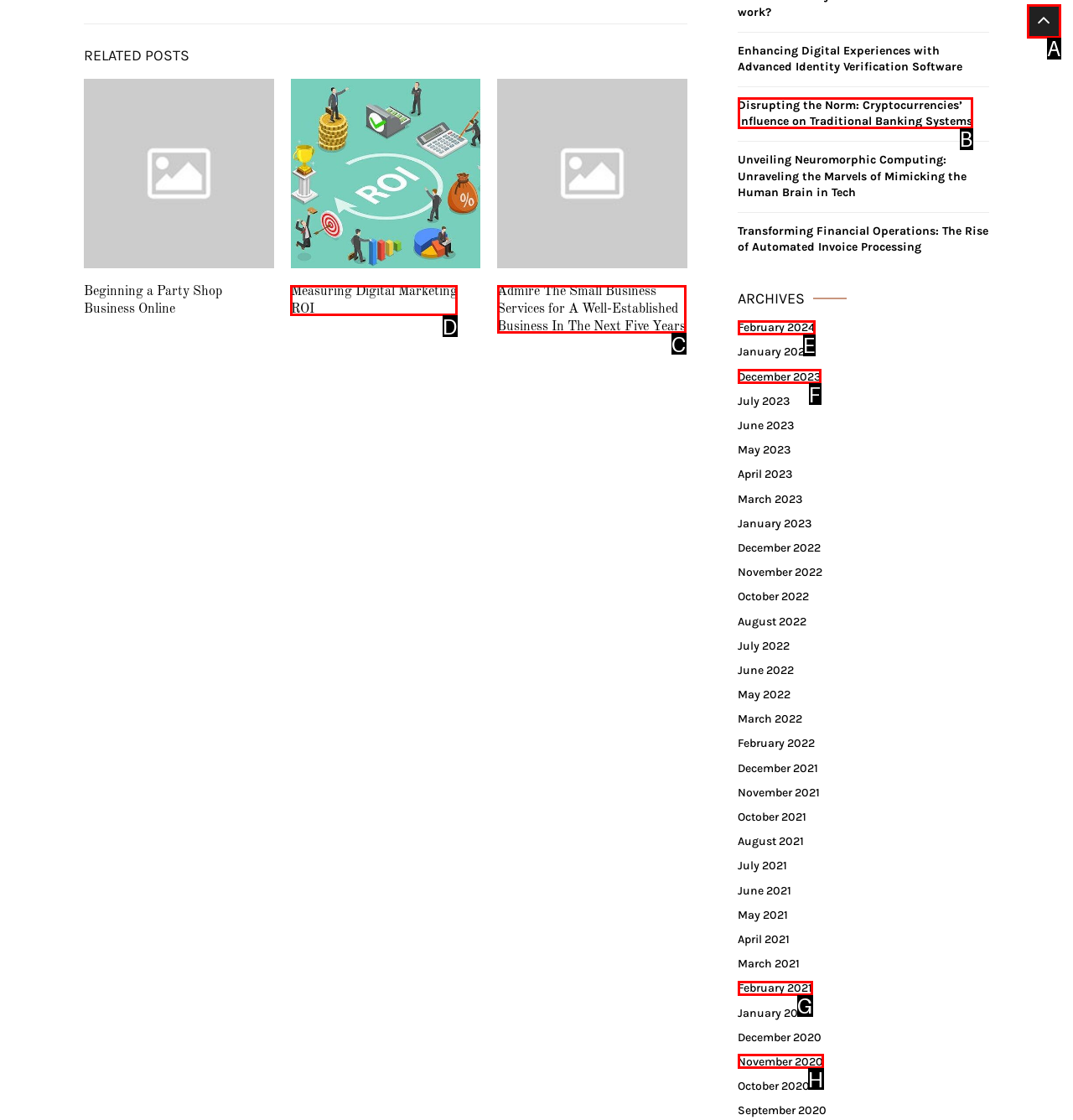Tell me which one HTML element I should click to complete this task: View 'Measuring Digital Marketing ROI' Answer with the option's letter from the given choices directly.

D